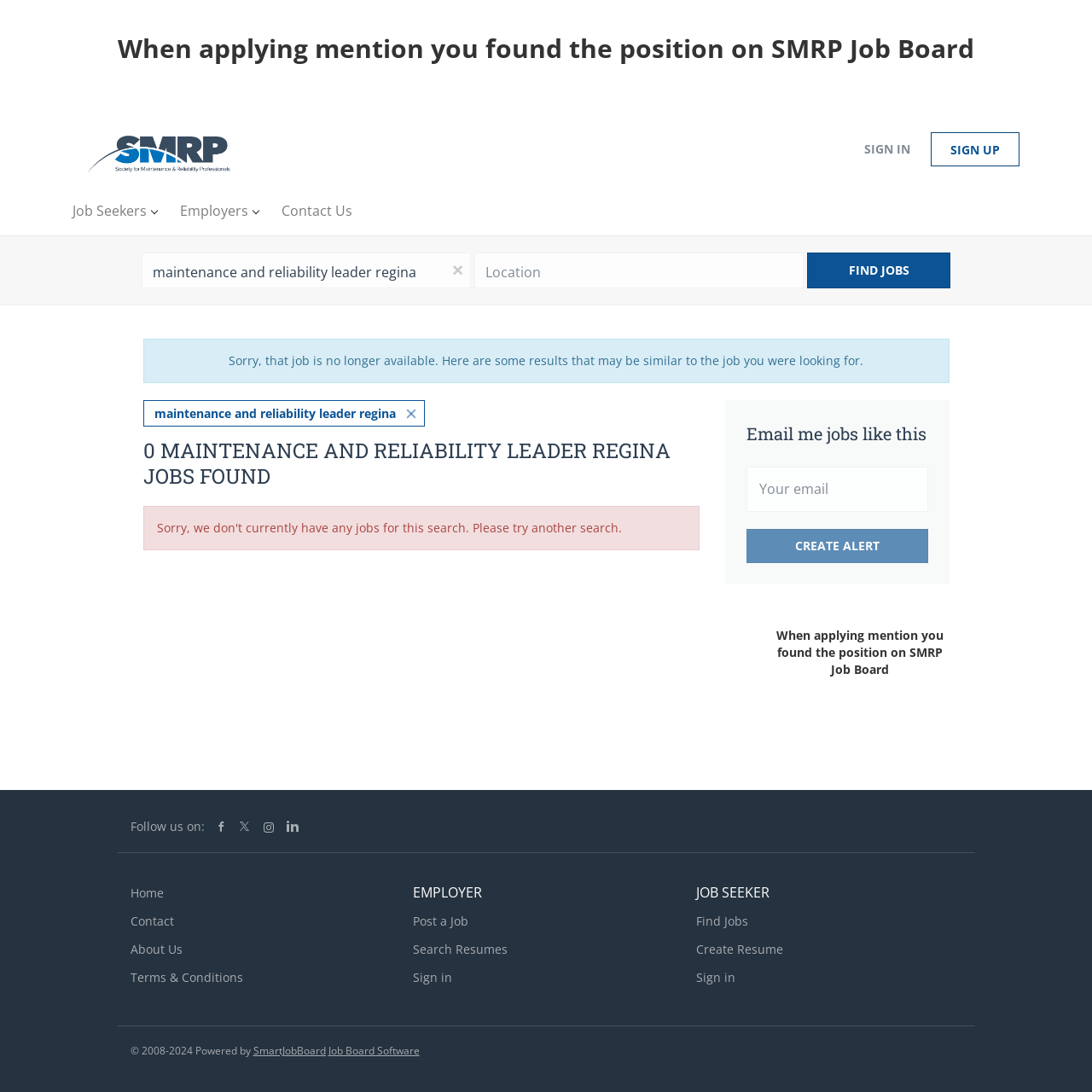Identify the bounding box for the UI element described as: "Contact". Ensure the coordinates are four float numbers between 0 and 1, formatted as [left, top, right, bottom].

[0.119, 0.836, 0.159, 0.851]